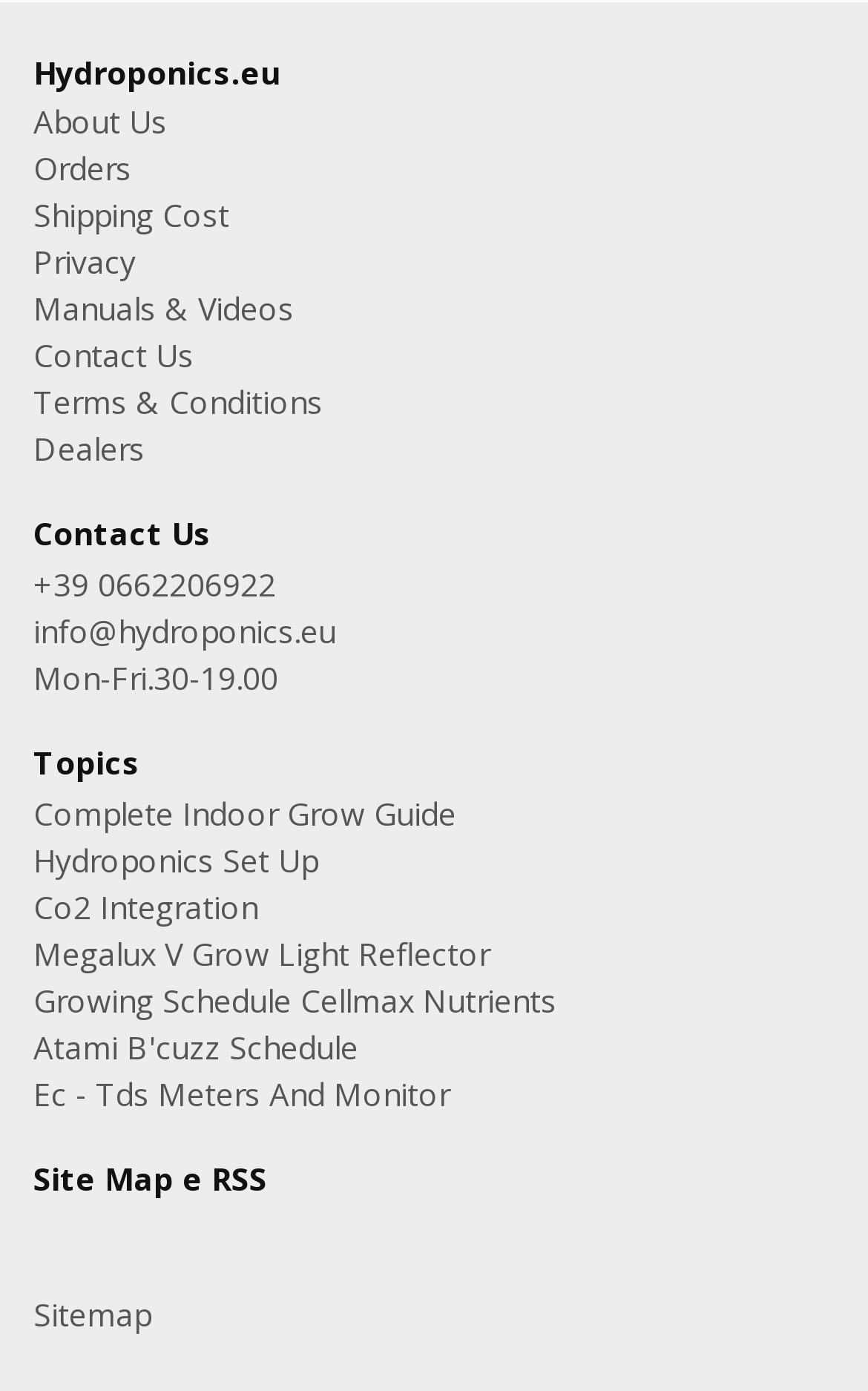Please look at the image and answer the question with a detailed explanation: What is the name of the website?

The name of the website can be found in the heading element at the top of the webpage, which reads 'Hydroponics.eu'.